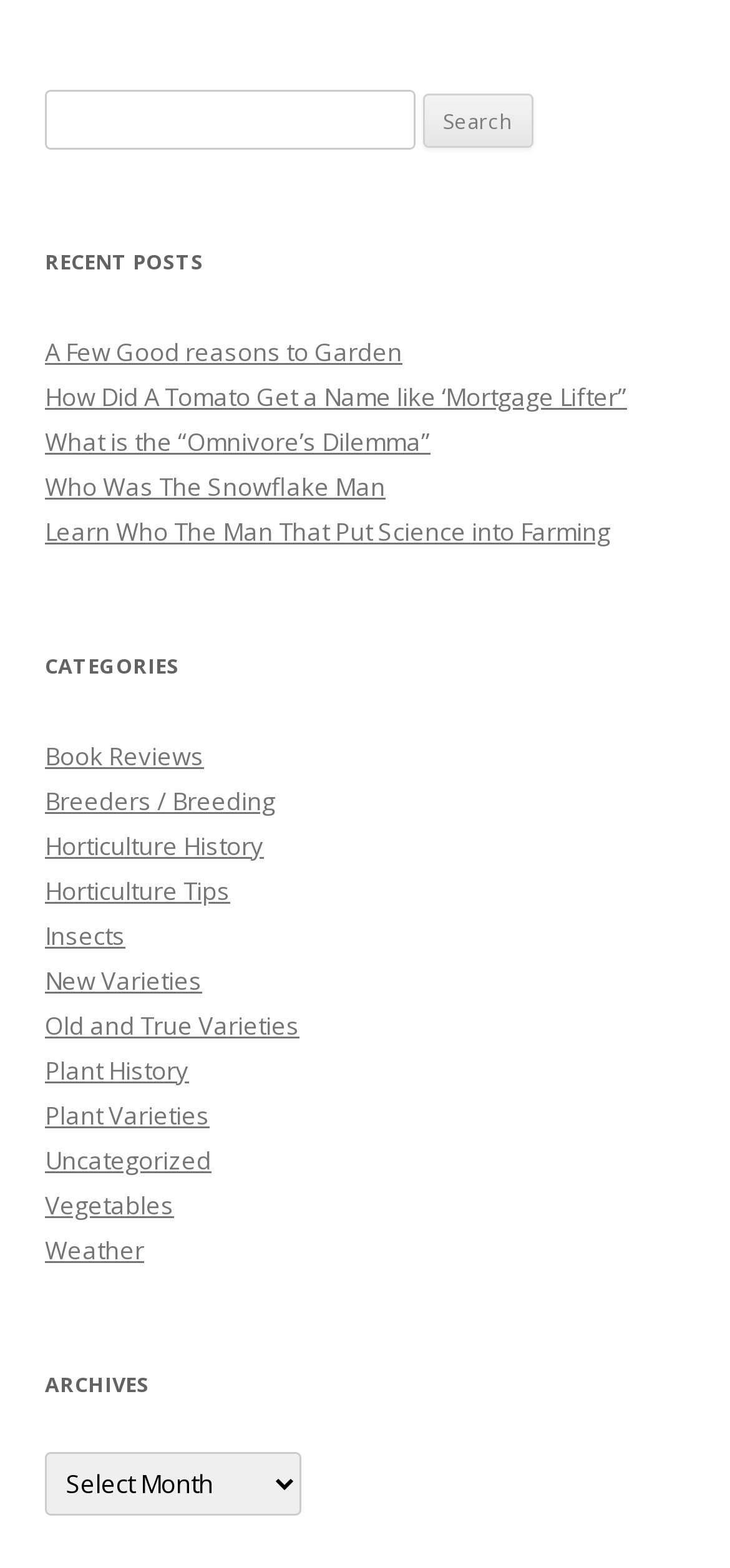Locate the UI element described by Breeders / Breeding and provide its bounding box coordinates. Use the format (top-left x, top-left y, bottom-right x, bottom-right y) with all values as floating point numbers between 0 and 1.

[0.062, 0.5, 0.377, 0.521]